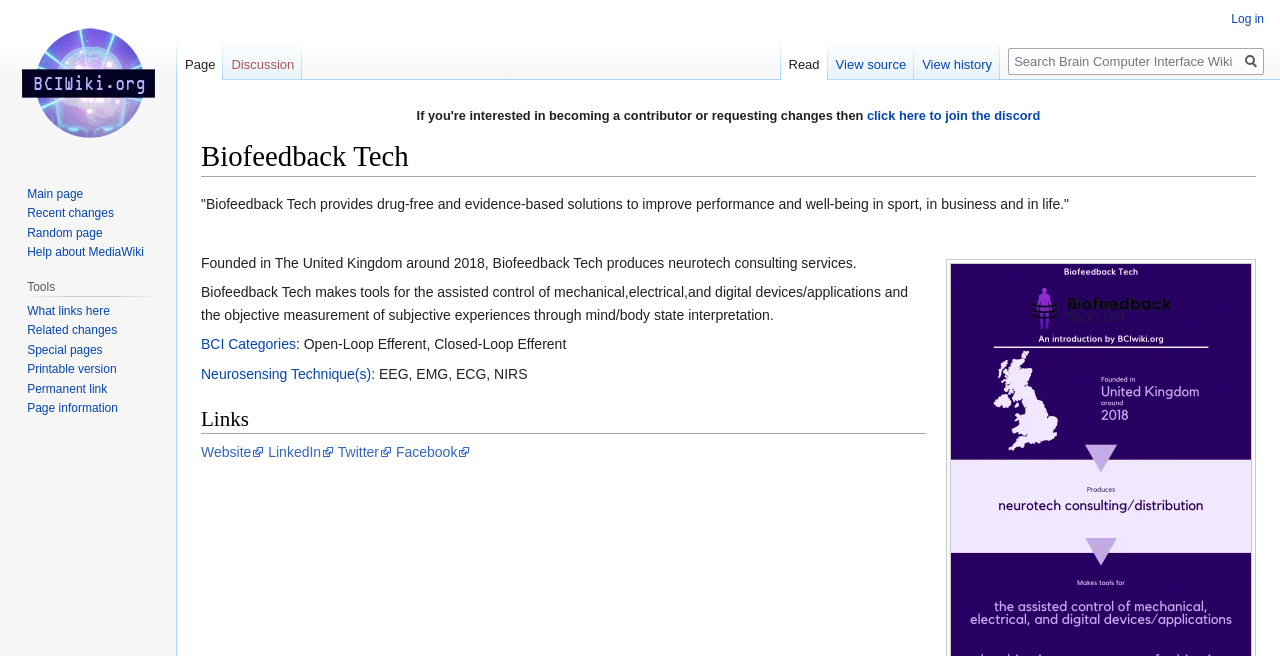Identify the bounding box coordinates of the specific part of the webpage to click to complete this instruction: "log in".

[0.962, 0.018, 0.988, 0.04]